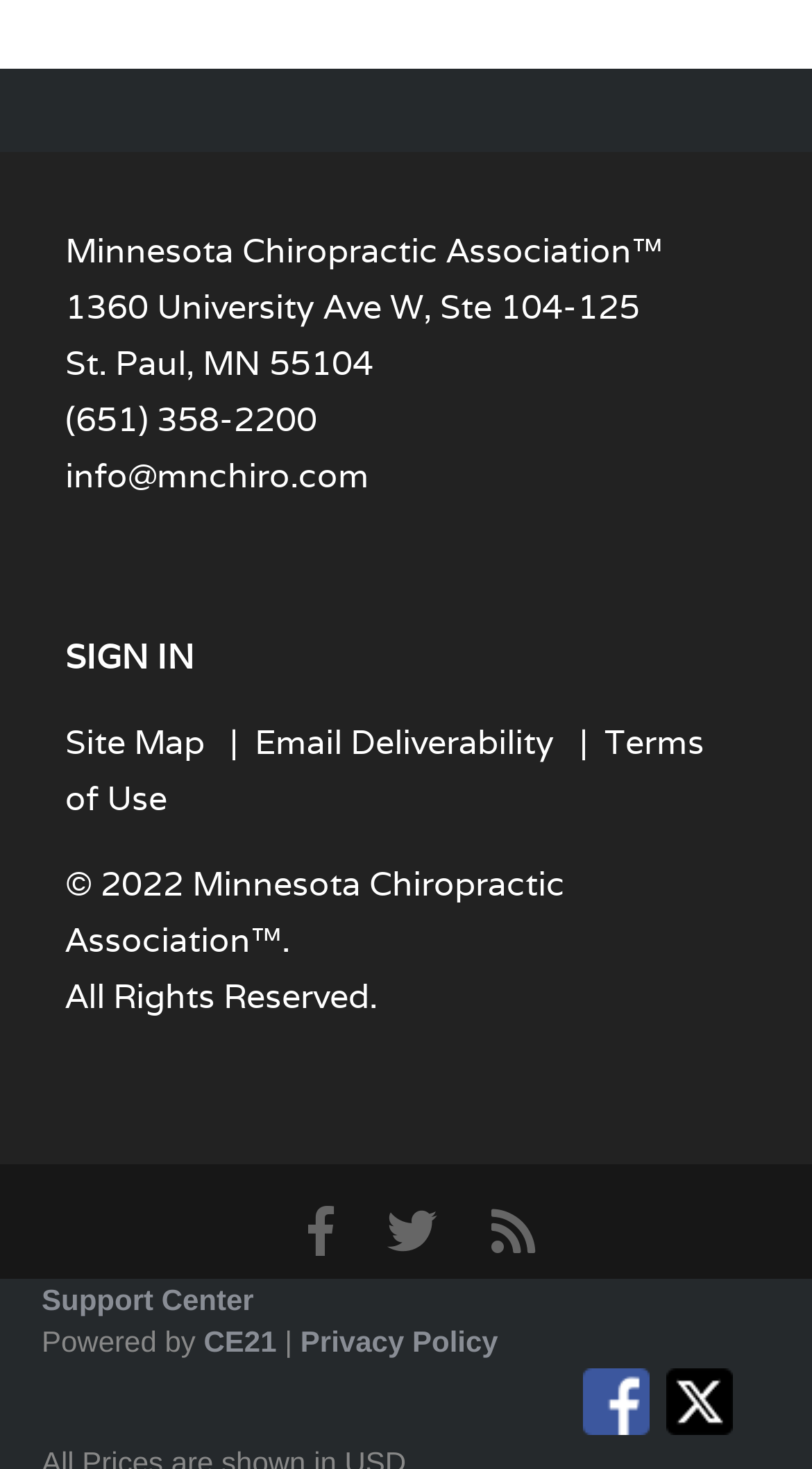Determine the bounding box coordinates of the region I should click to achieve the following instruction: "Follow Facebook". Ensure the bounding box coordinates are four float numbers between 0 and 1, i.e., [left, top, right, bottom].

[0.718, 0.942, 0.8, 0.964]